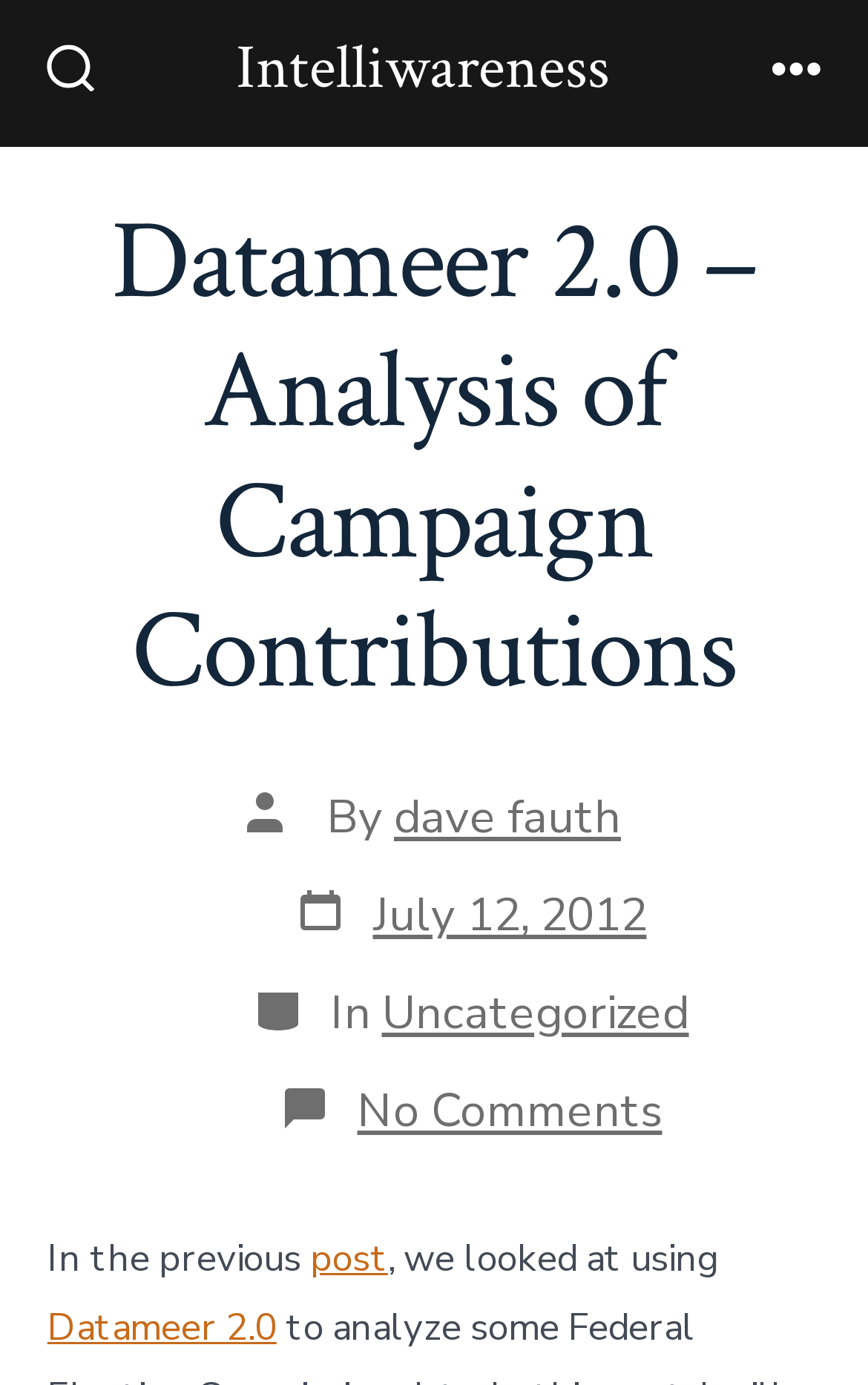Given the description of a UI element: "Uncategorized", identify the bounding box coordinates of the matching element in the webpage screenshot.

[0.44, 0.708, 0.794, 0.753]